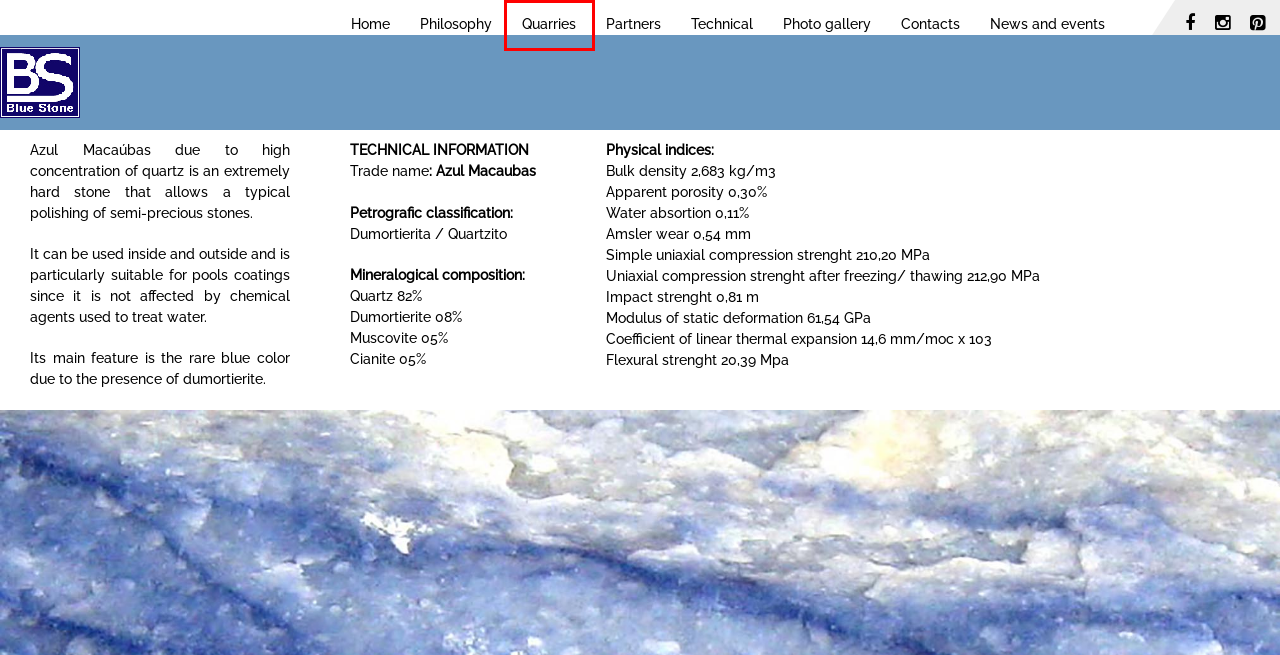With the provided screenshot showing a webpage and a red bounding box, determine which webpage description best fits the new page that appears after clicking the element inside the red box. Here are the options:
A. Contacts - Azul Macaúbas English
B. Philosophy - Azul Macaúbas English
C. Home - Azul Macaúbas English
D. Partners - Azul Macaúbas English
E. الصفحة الرئيسية - Azul Macaúbas Arab
F. Quarries - Azul Macaúbas English
G. Arquivos News and events - Azul Macaúbas English
H. Photo gallery - Azul Macaúbas English

F